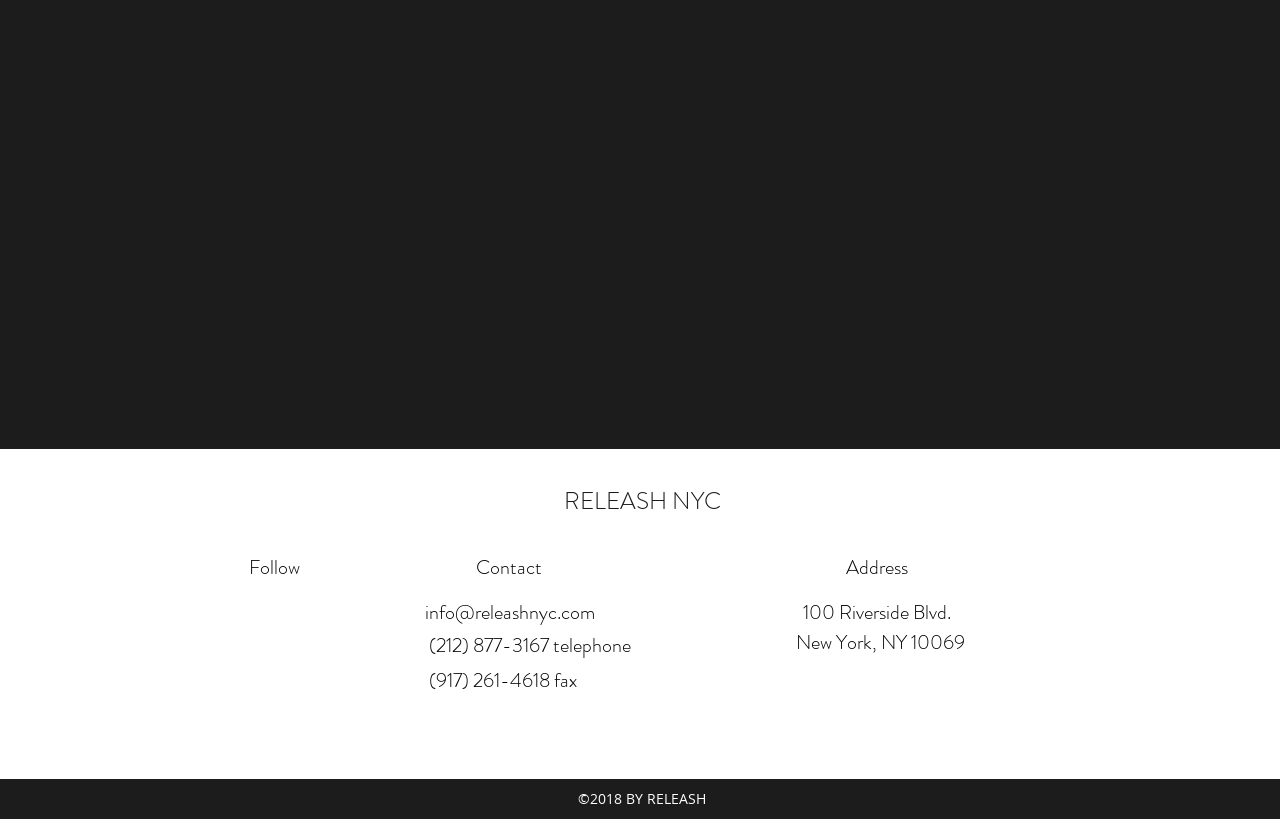Specify the bounding box coordinates of the element's area that should be clicked to execute the given instruction: "Contact via email". The coordinates should be four float numbers between 0 and 1, i.e., [left, top, right, bottom].

[0.332, 0.73, 0.465, 0.766]